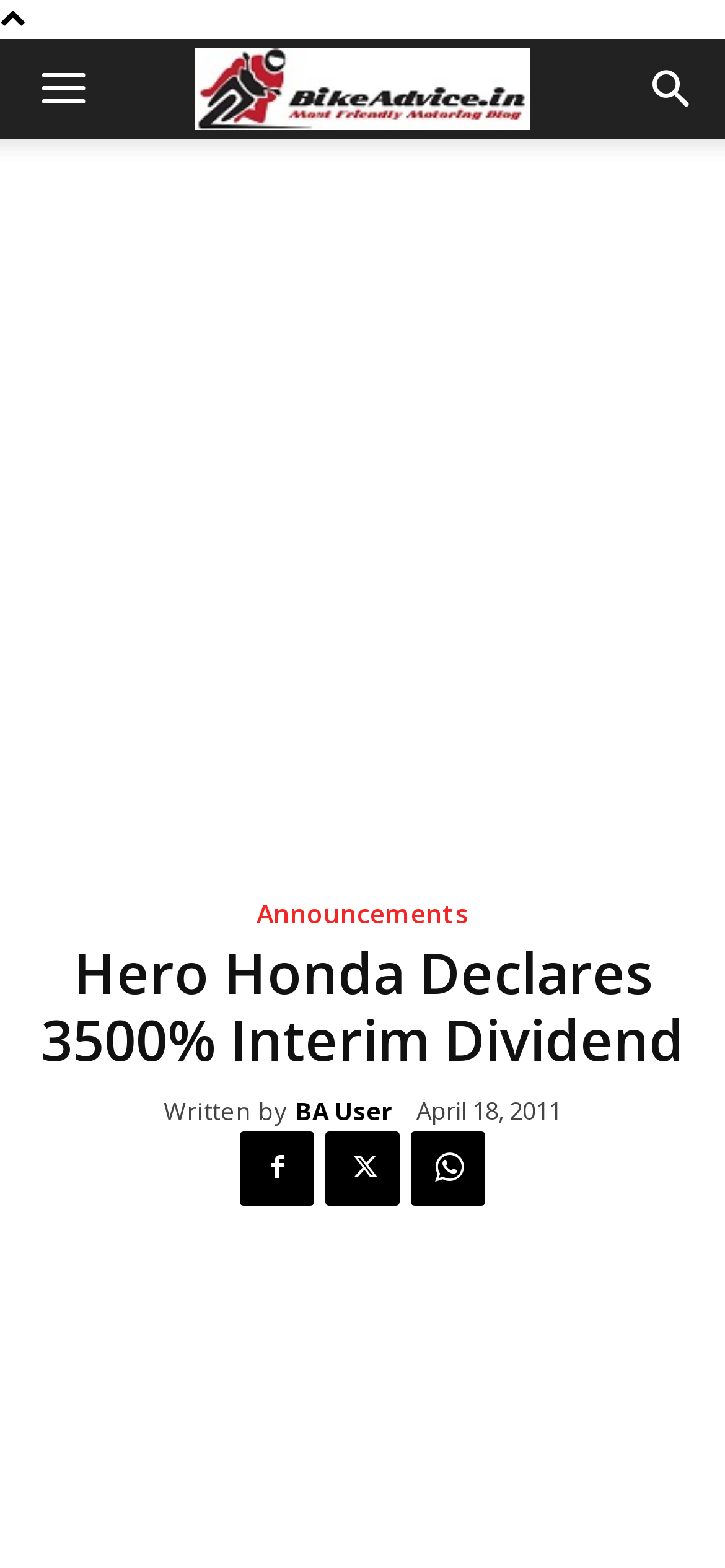How many social media links are there?
Please ensure your answer to the question is detailed and covers all necessary aspects.

There are three social media links located below the article, represented by the Unicode characters '', '', and ''. These links are likely used to share the article on various social media platforms.